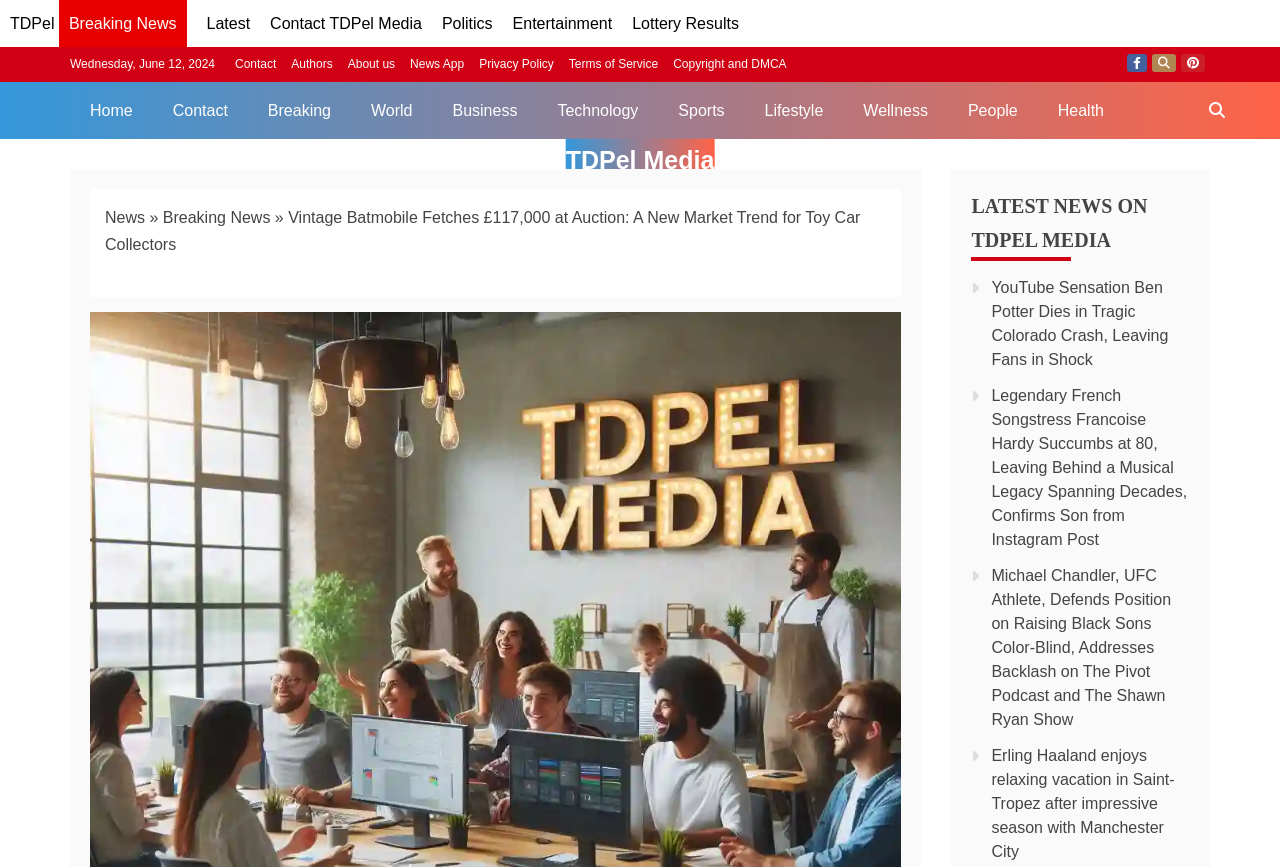What is the date displayed on the webpage?
Deliver a detailed and extensive answer to the question.

I found the date by looking at the static text element with the bounding box coordinates [0.055, 0.066, 0.168, 0.082], which contains the text 'Wednesday, June 12, 2024'.